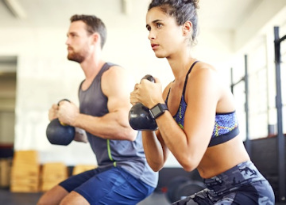What is the source of light in the gym?
Identify the answer in the screenshot and reply with a single word or phrase.

Natural light